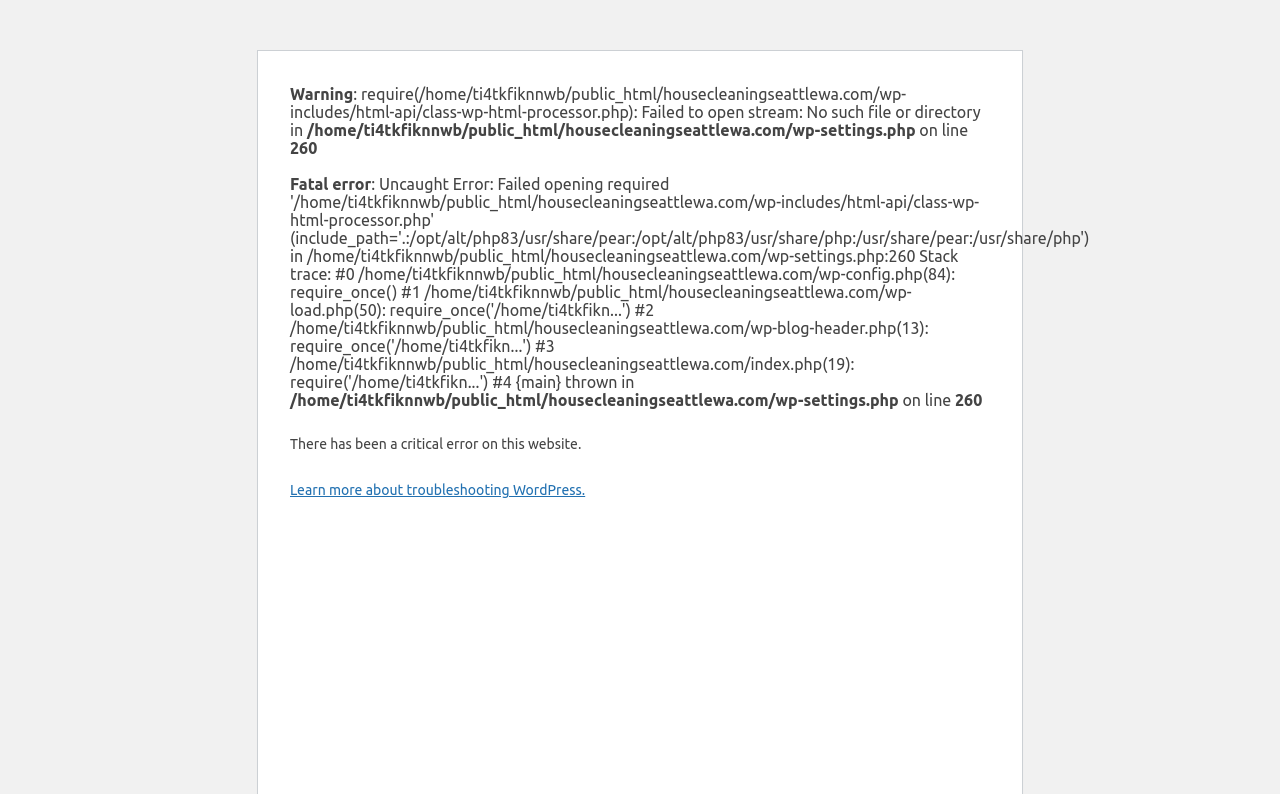What is the line number where the error occurred?
Give a single word or phrase as your answer by examining the image.

260